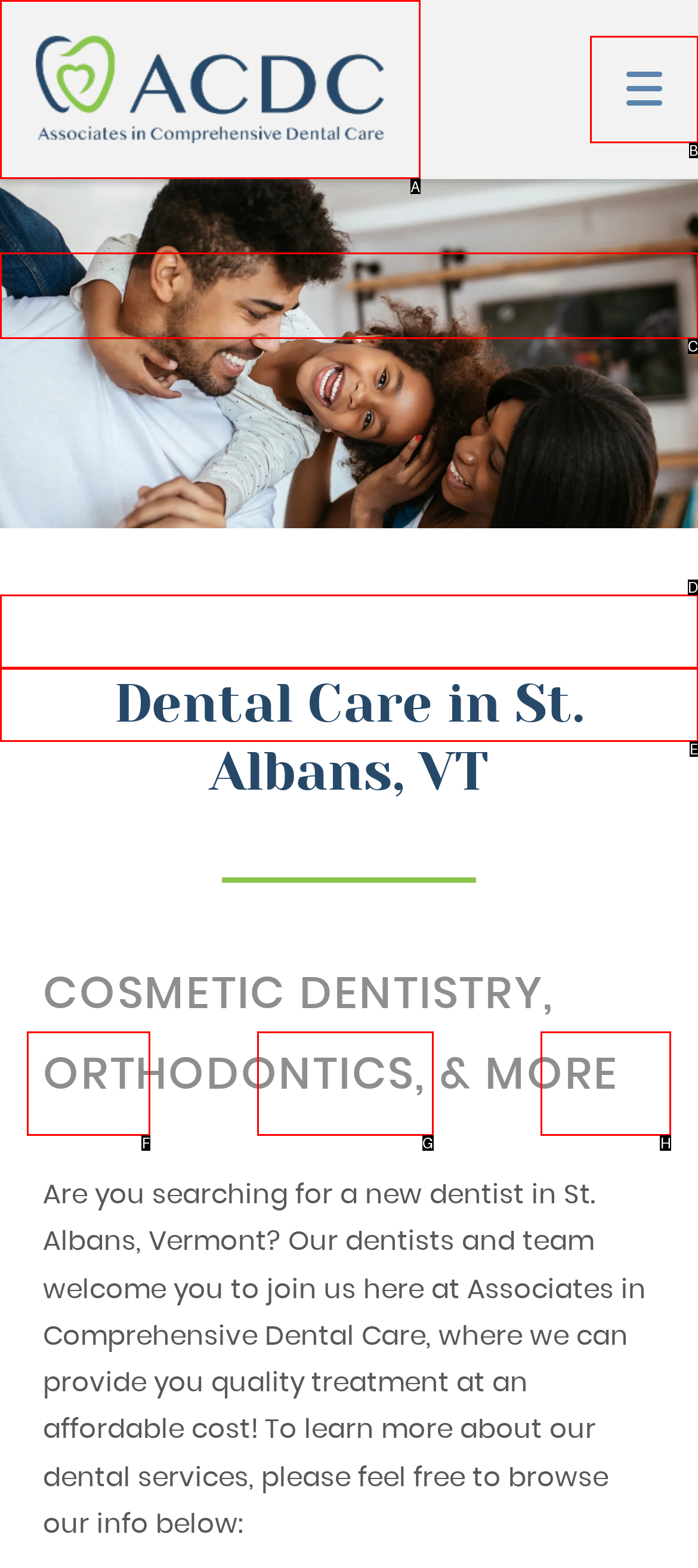Specify which UI element should be clicked to accomplish the task: Toggle mobile menu. Answer with the letter of the correct choice.

B